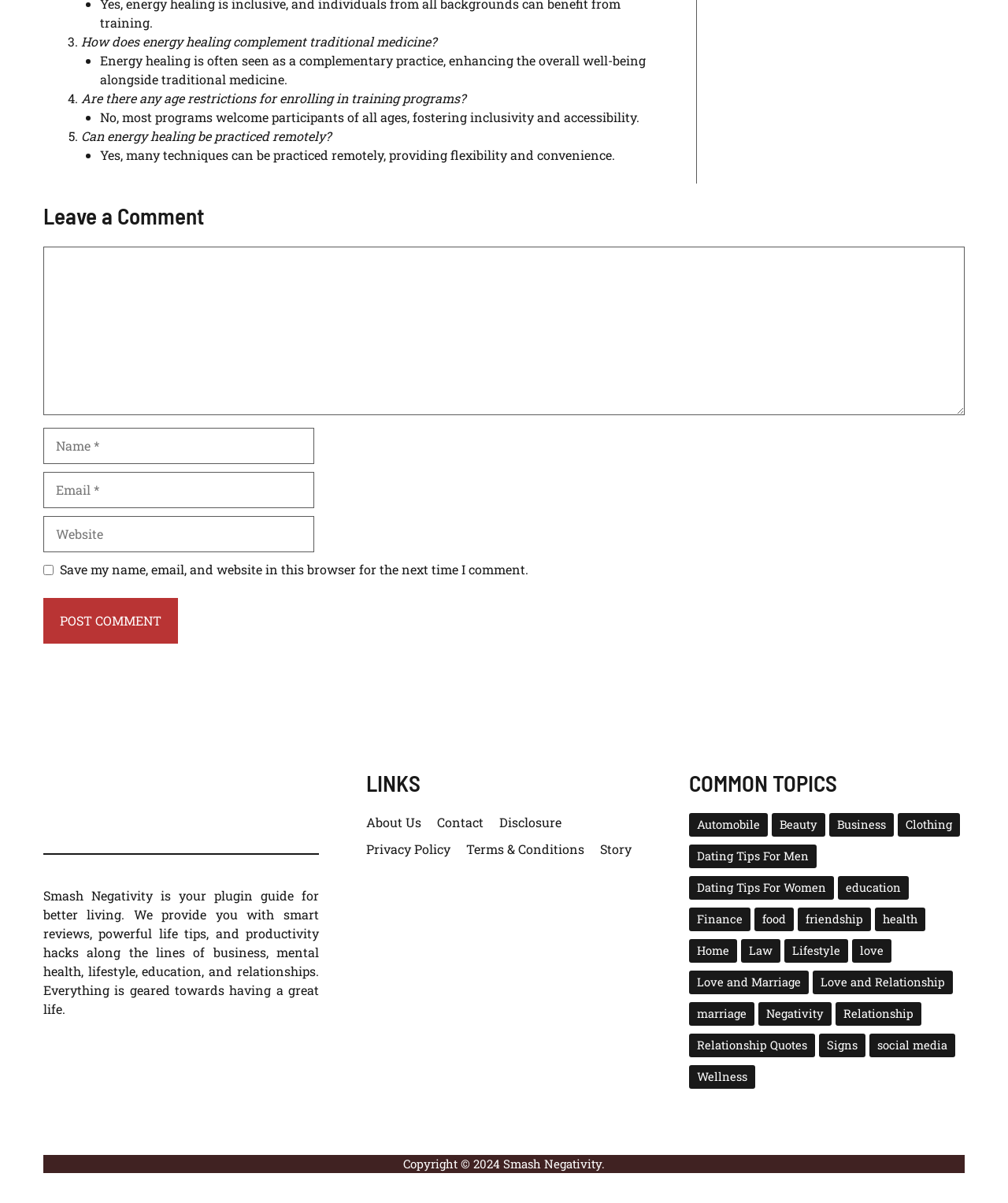What is the purpose of Smash Negativity?
Please look at the screenshot and answer using one word or phrase.

Better living